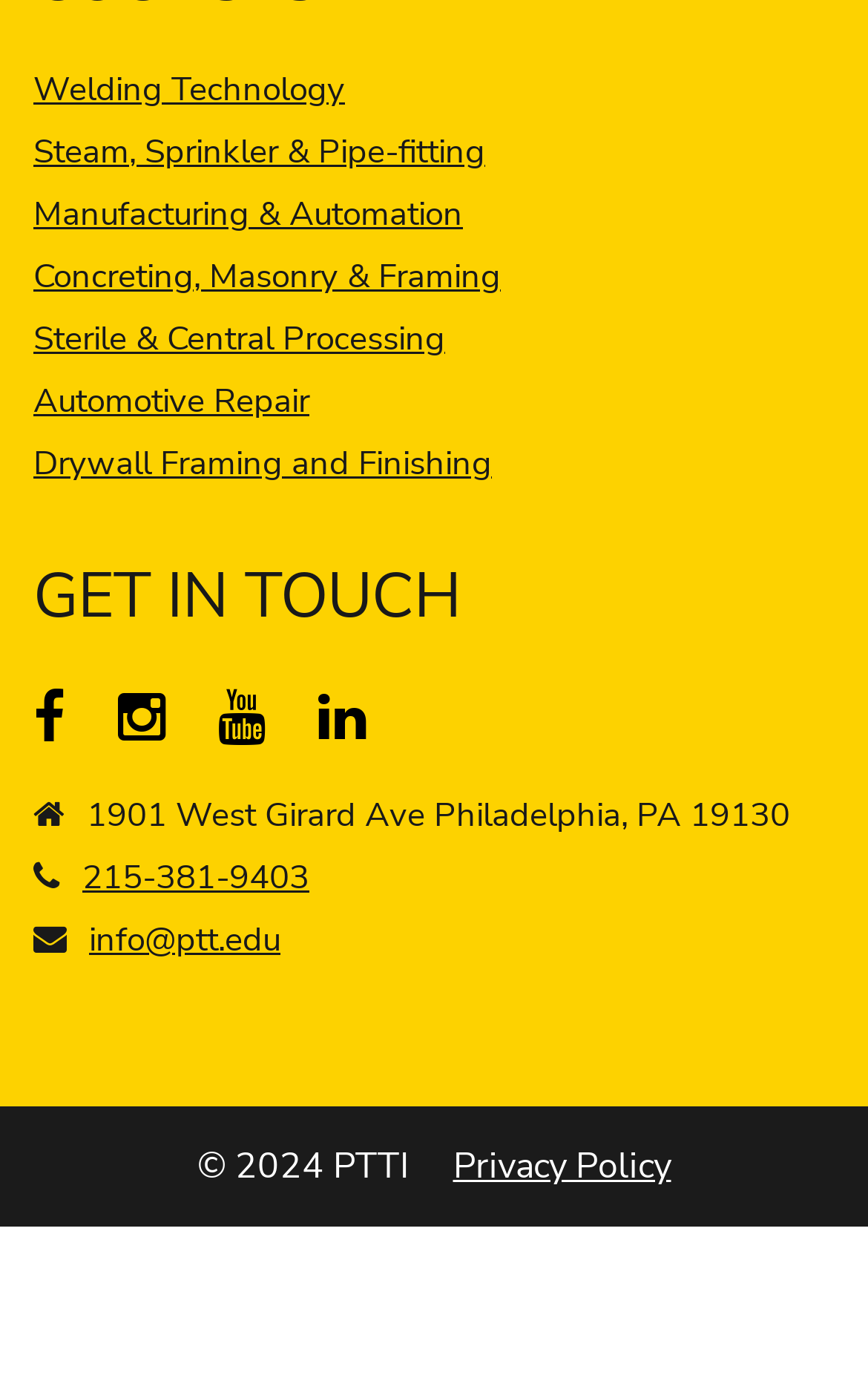Can you specify the bounding box coordinates of the area that needs to be clicked to fulfill the following instruction: "Click on Welding Technology"?

[0.038, 0.048, 0.397, 0.08]